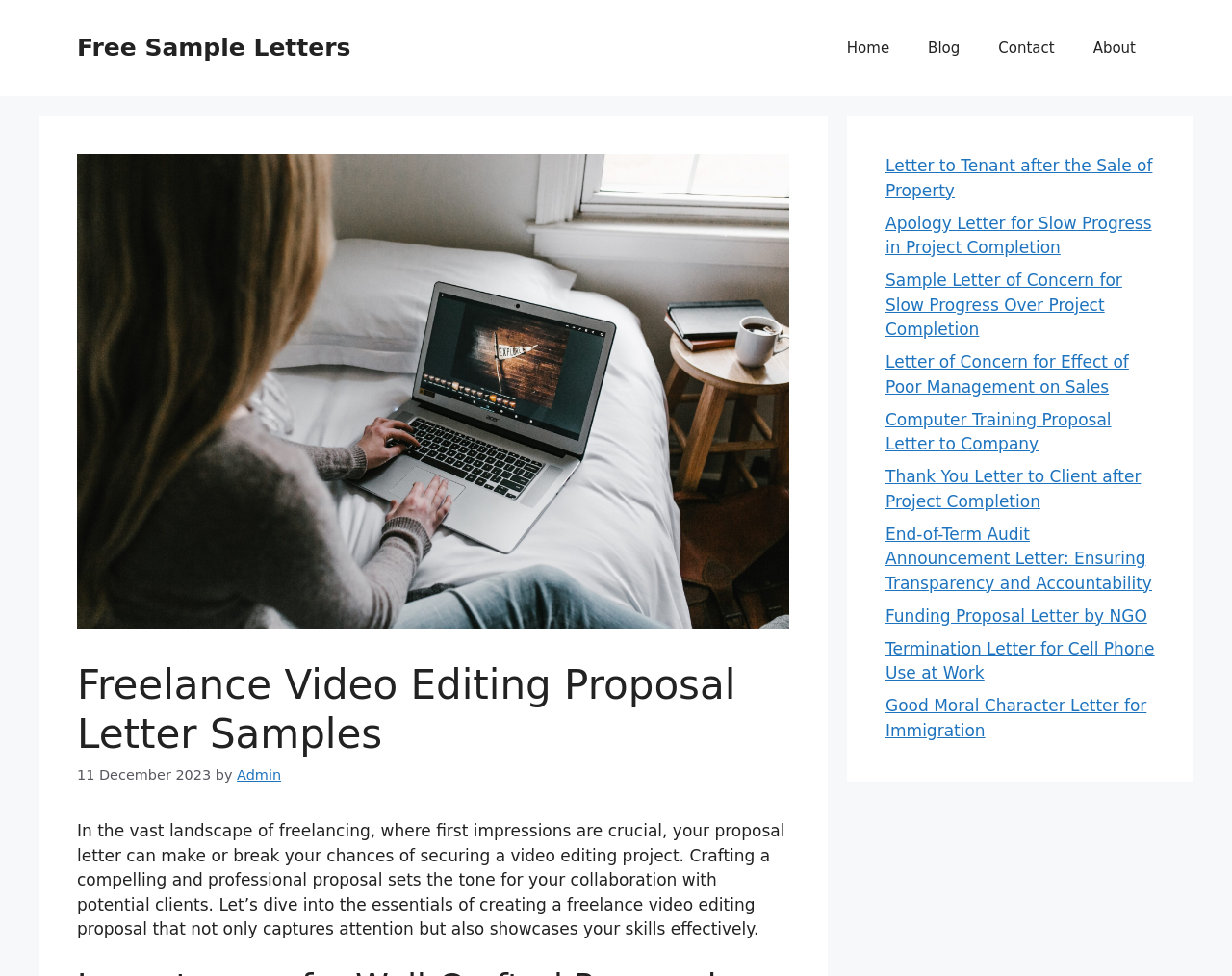What is the purpose of the complementary section?
Using the screenshot, give a one-word or short phrase answer.

To provide related links